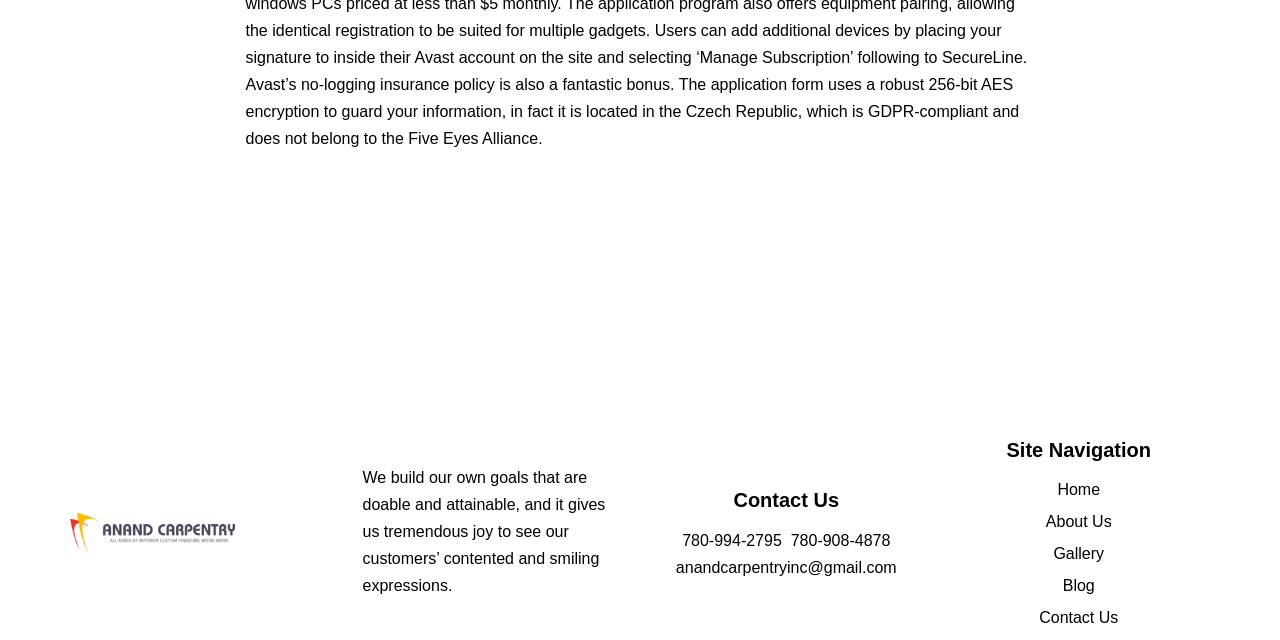Locate and provide the bounding box coordinates for the HTML element that matches this description: "780-994-2795".

[0.533, 0.831, 0.611, 0.857]